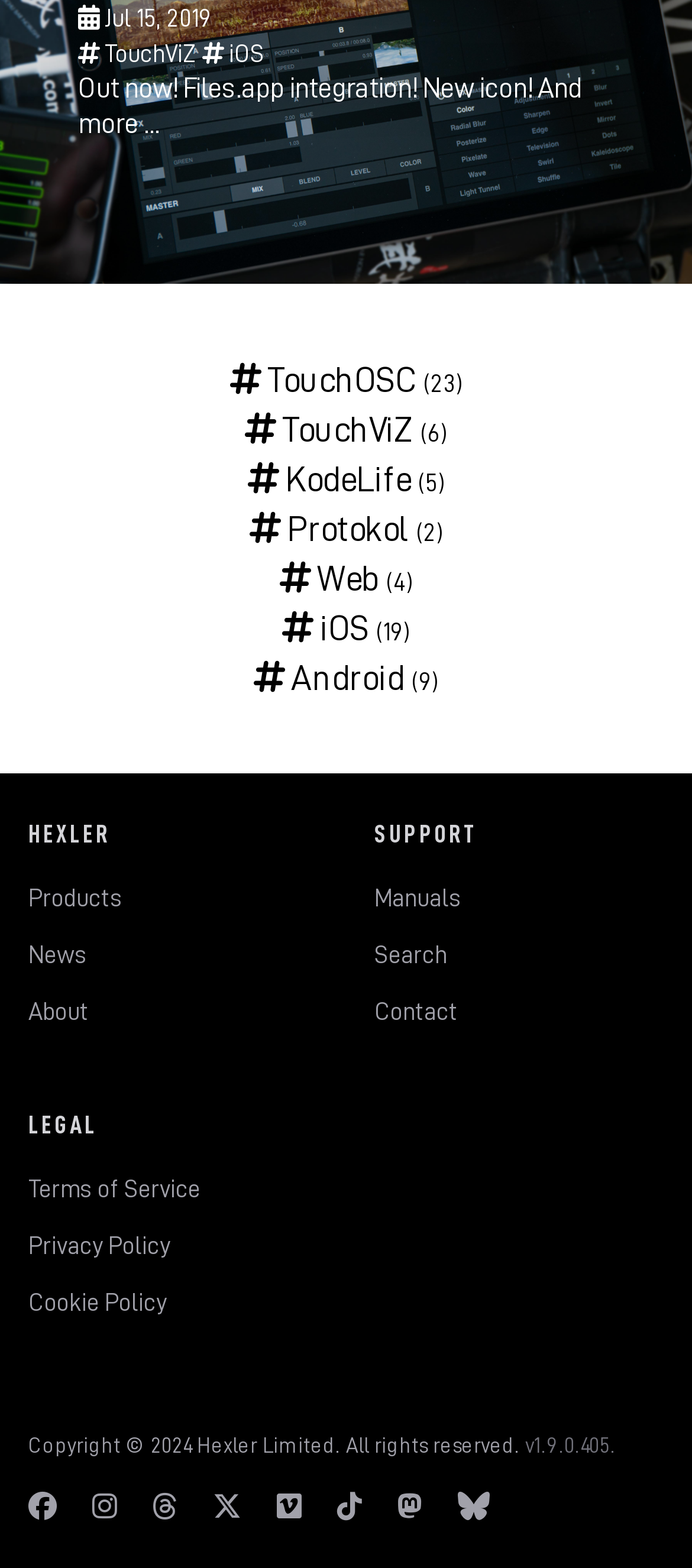Reply to the question with a single word or phrase:
What is the name of the company?

Hexler